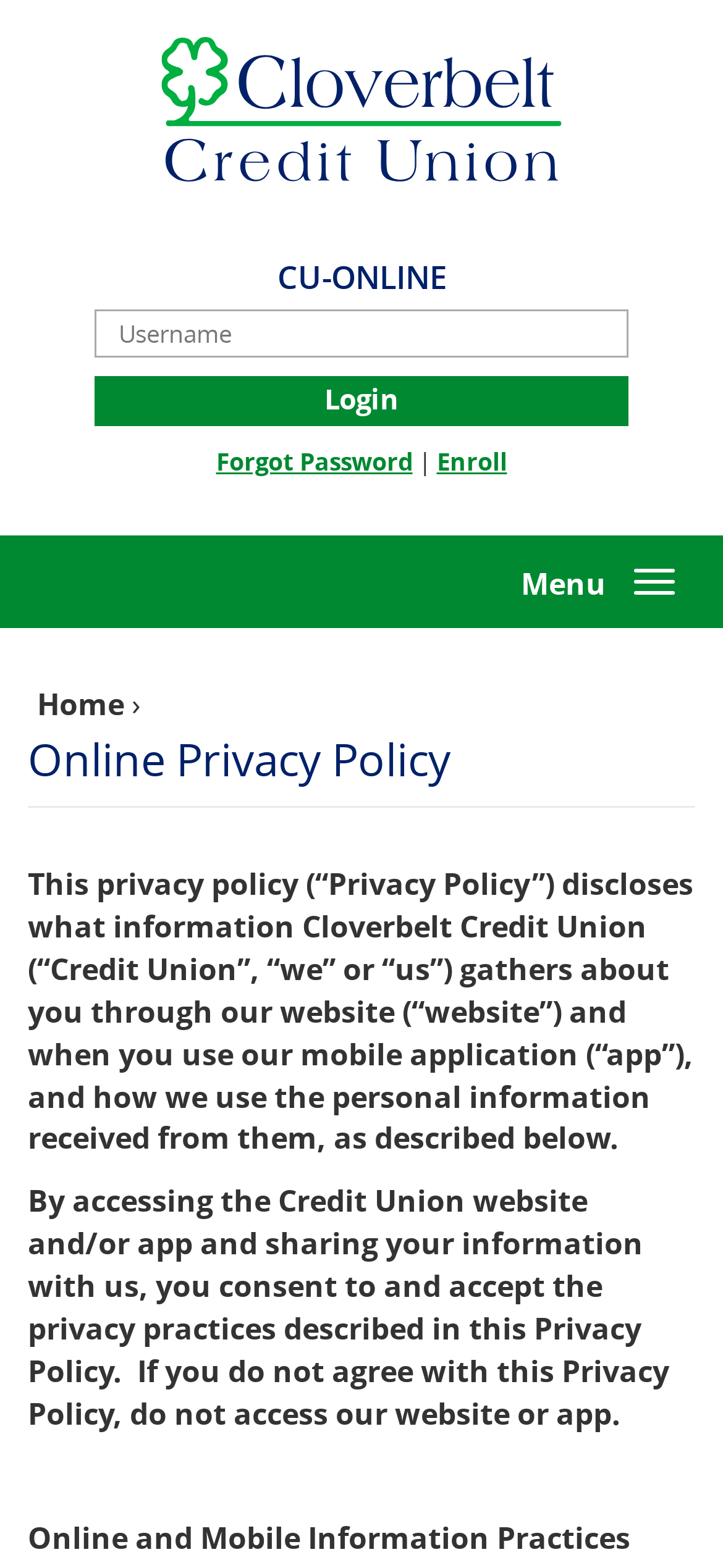Determine the bounding box coordinates of the clickable region to execute the instruction: "Enter username". The coordinates should be four float numbers between 0 and 1, denoted as [left, top, right, bottom].

[0.131, 0.198, 0.869, 0.228]